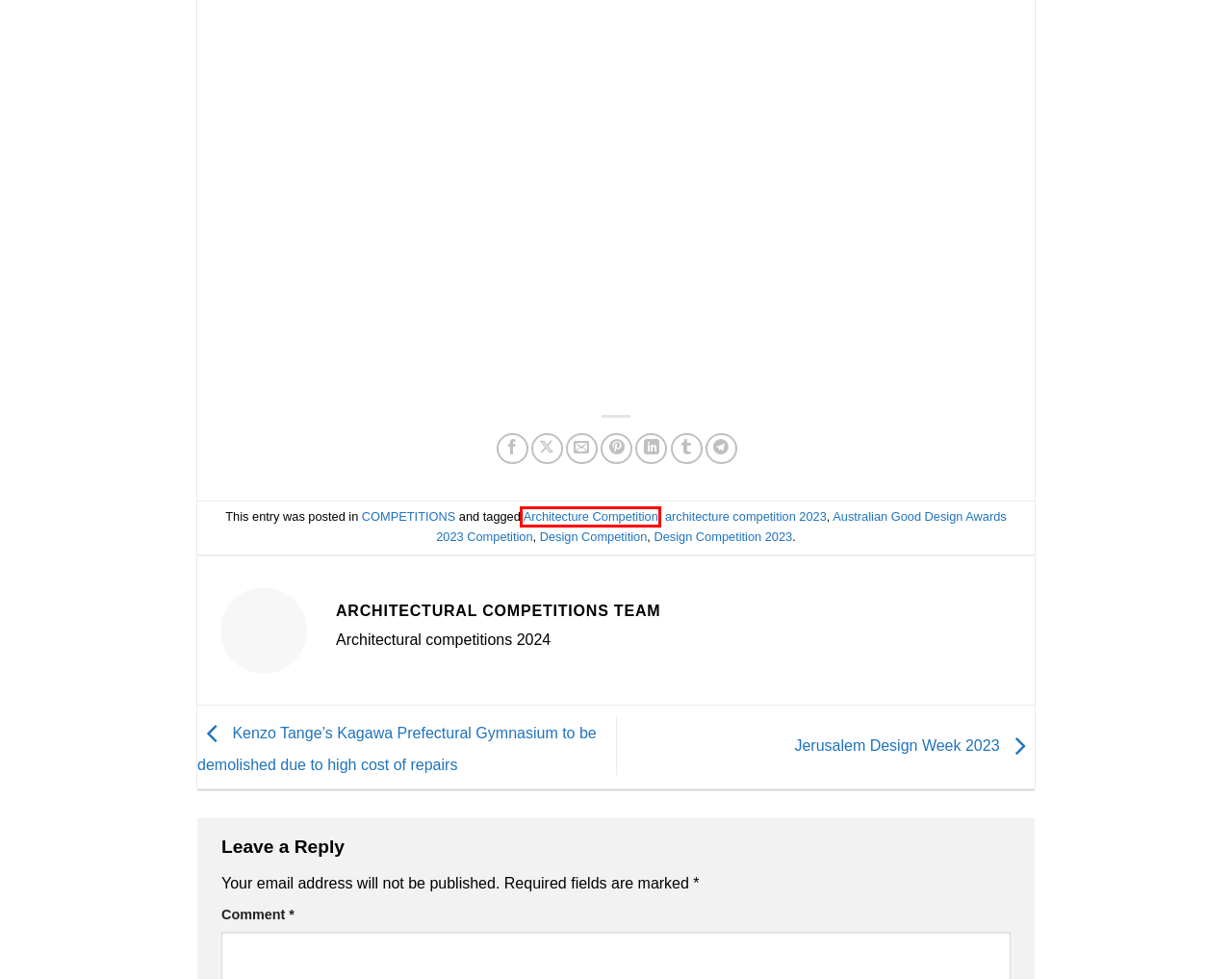Look at the screenshot of a webpage where a red rectangle bounding box is present. Choose the webpage description that best describes the new webpage after clicking the element inside the red bounding box. Here are the candidates:
A. Architecture Competition Archives | ArchUp
B. ADVERTISING | ArchUp
C. architecture competition 2023 Archives | ArchUp
D. Design Competition 2023 Archives | ArchUp
E. Design Competition Archives | ArchUp
F. Login | ArchUp
G. Australian Good Design Awards 2023 Competition Archives | ArchUp
H. Kenzo Tange’s Kagawa Prefectural Gymnasium to be demolished due to high cost of repairs | ArchUp

A